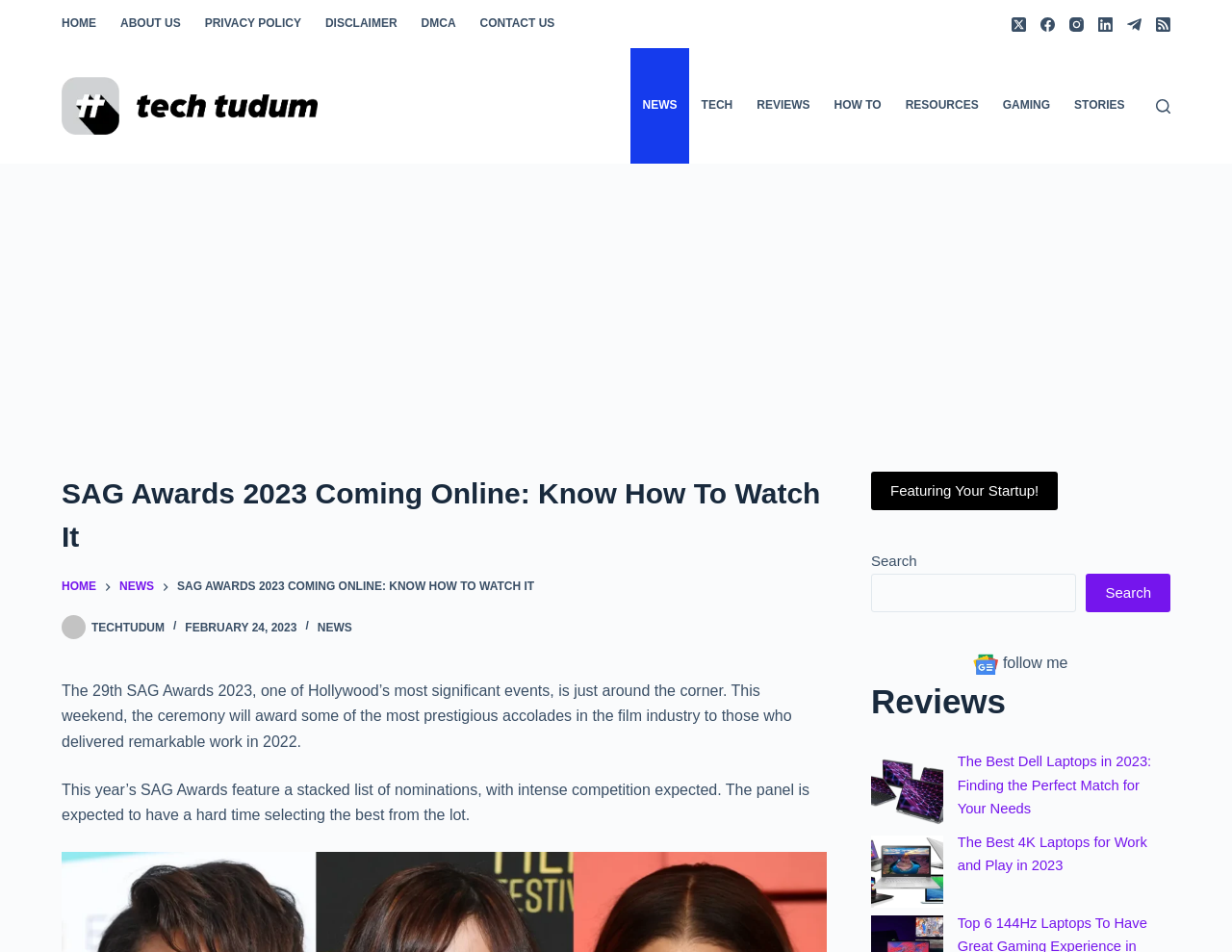Give a detailed account of the webpage's layout and content.

The webpage is about the 29th SAG Awards 2023, a significant event in Hollywood. At the top, there is a navigation menu with links to "HOME", "ABOUT US", "PRIVACY POLICY", "DISCLAIMER", "DMCA", and "CONTACT US". Below this menu, there are social media links to Twitter, Facebook, Instagram, LinkedIn, Telegram, and RSS.

On the left side, there is a logo "techtudum" with an image, and below it, there is another navigation menu with links to "NEWS", "TECH", "REVIEWS", "HOW TO", "RESOURCES", "GAMING", and "STORIES". 

In the main content area, there is a heading "SAG Awards 2023 Coming Online: Know How To Watch It" followed by a brief introduction to the event. The text explains that the ceremony will award prestigious accolades in the film industry and that this year's nominations feature intense competition.

Below this introduction, there is a section with a heading "Reviews" that showcases two articles with images, one about the best Dell laptops for business and the other about the best 4K laptops for work and play in 2023.

On the right side, there is a search bar with a button, and above it, there is a link "Featuring Your Startup!". At the bottom, there is a link "follow me" with an image.

Throughout the page, there are several links to other articles and websites, as well as social media links and a search bar, making it easy for users to navigate and find related content.